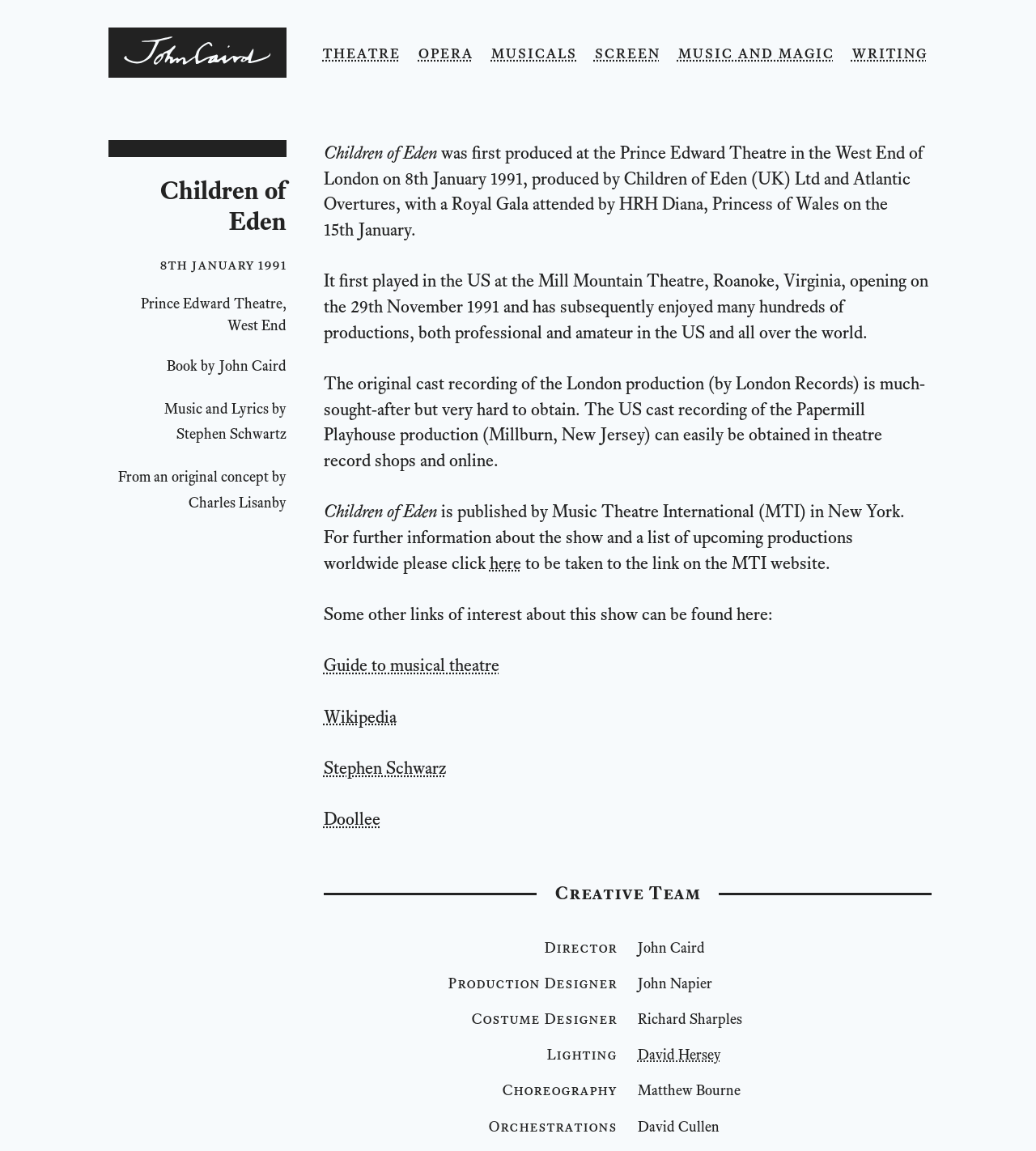Please find the bounding box for the UI component described as follows: "Music and Magic".

[0.654, 0.038, 0.805, 0.053]